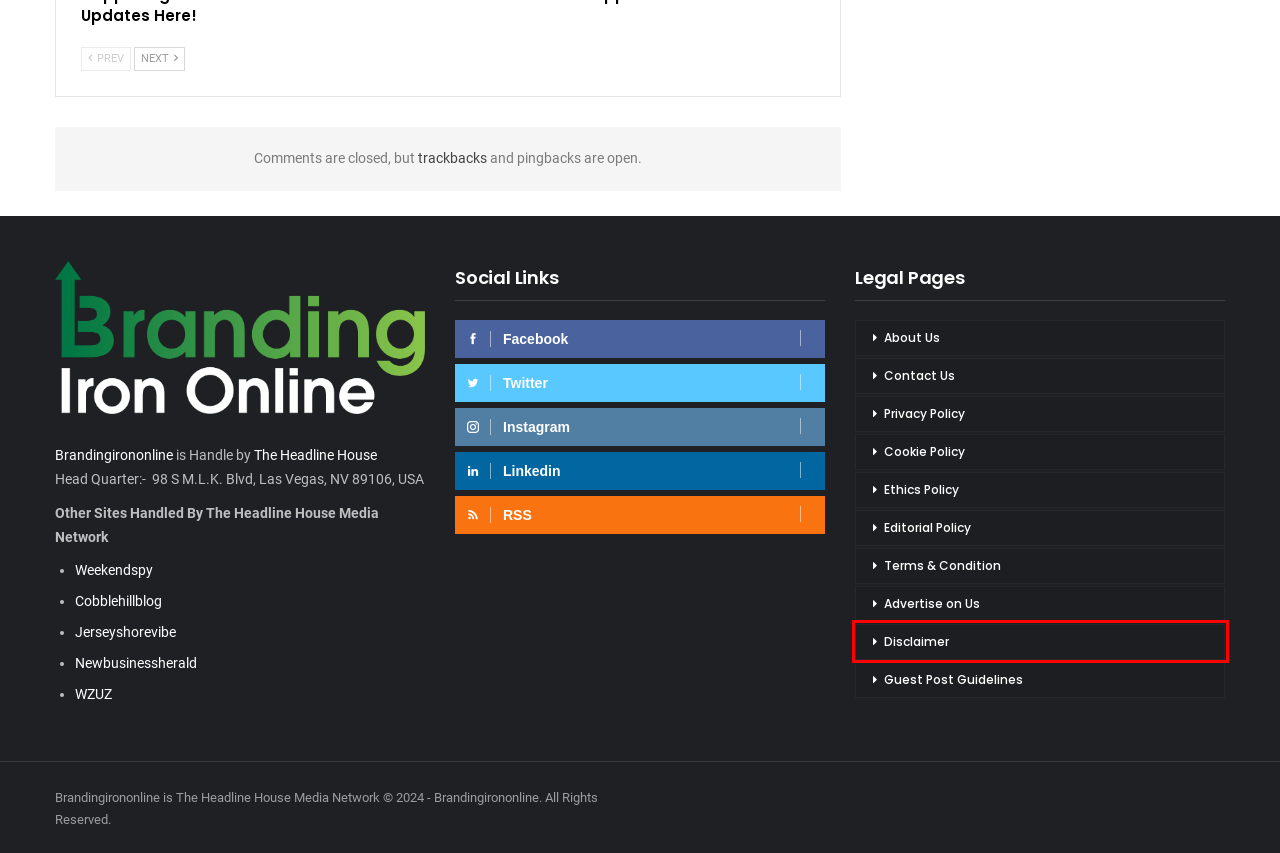You are given a screenshot of a webpage with a red bounding box around an element. Choose the most fitting webpage description for the page that appears after clicking the element within the red bounding box. Here are the candidates:
A. Editorial Policy | Your Daily Dose Of News
B. Disclaimer | Your Daily Dose Of News
C. Guest Post Guidelines | Your Daily Dose Of News
D. Cobble Hill Blog - Your News, Your Way
E. Privacy Policy | Your Daily Dose Of News
F. Contact Us | Your Daily Dose Of News
G. Advertise on Us | Your Daily Dose Of News
H. Weekend Spy - Elevating the conversation daily

B